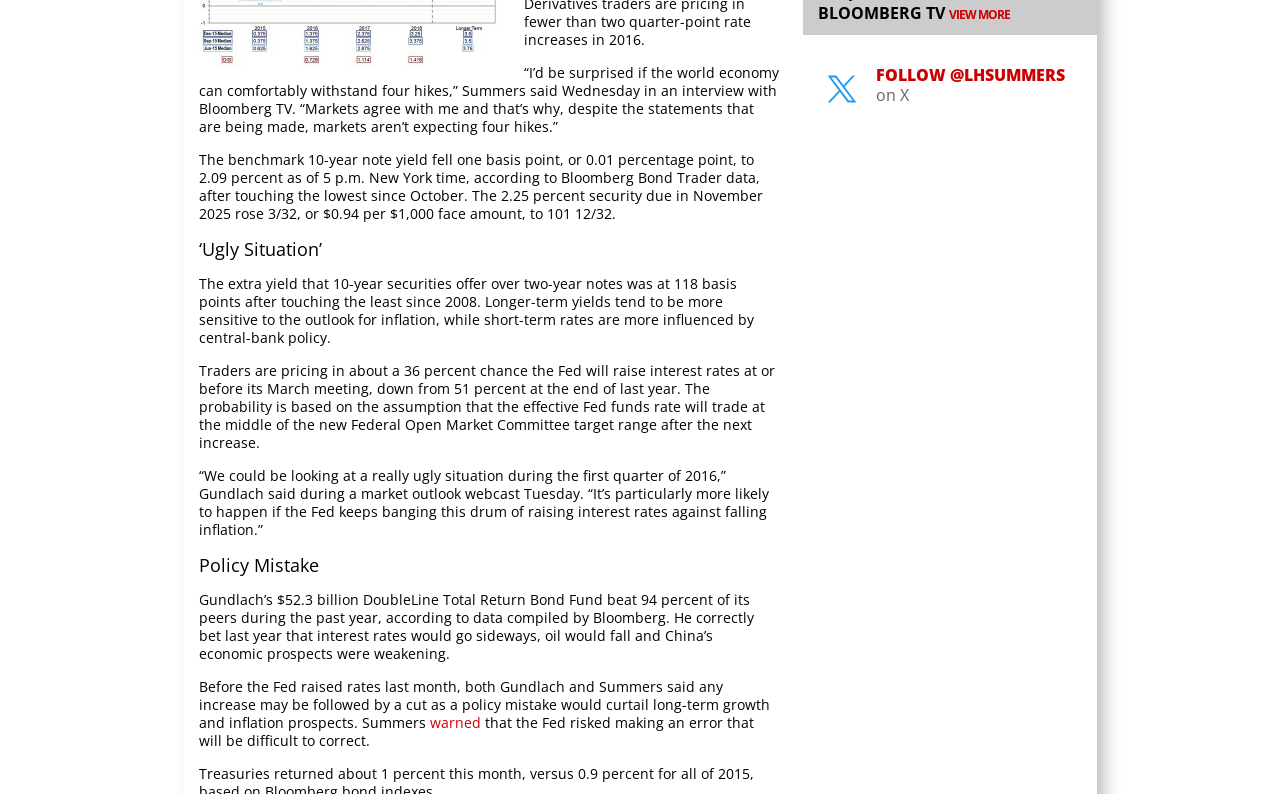Calculate the bounding box coordinates of the UI element given the description: "Follow @LHSummers".

[0.684, 0.08, 0.832, 0.108]